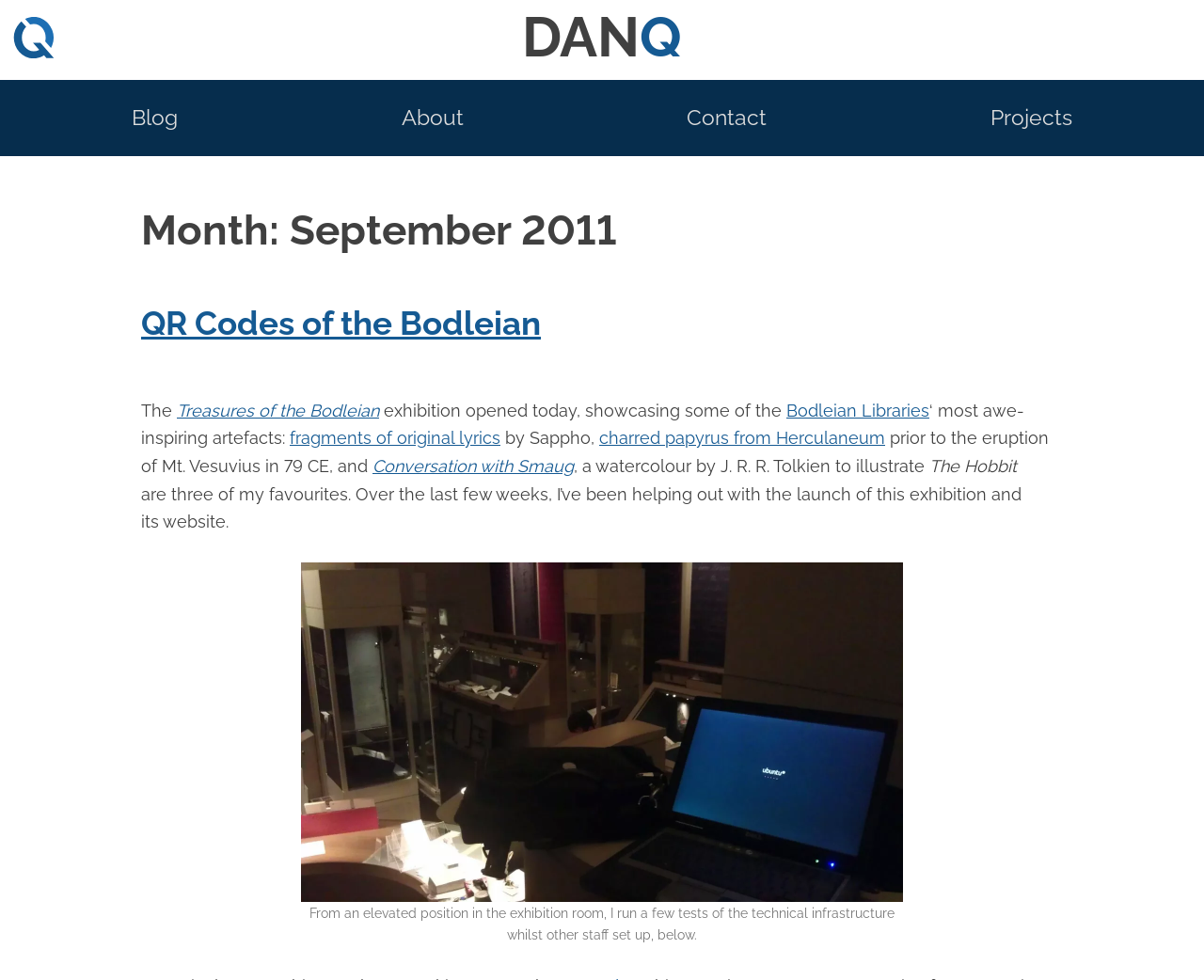Please mark the bounding box coordinates of the area that should be clicked to carry out the instruction: "View the photograph of the exhibition hall setup".

[0.25, 0.573, 0.75, 0.92]